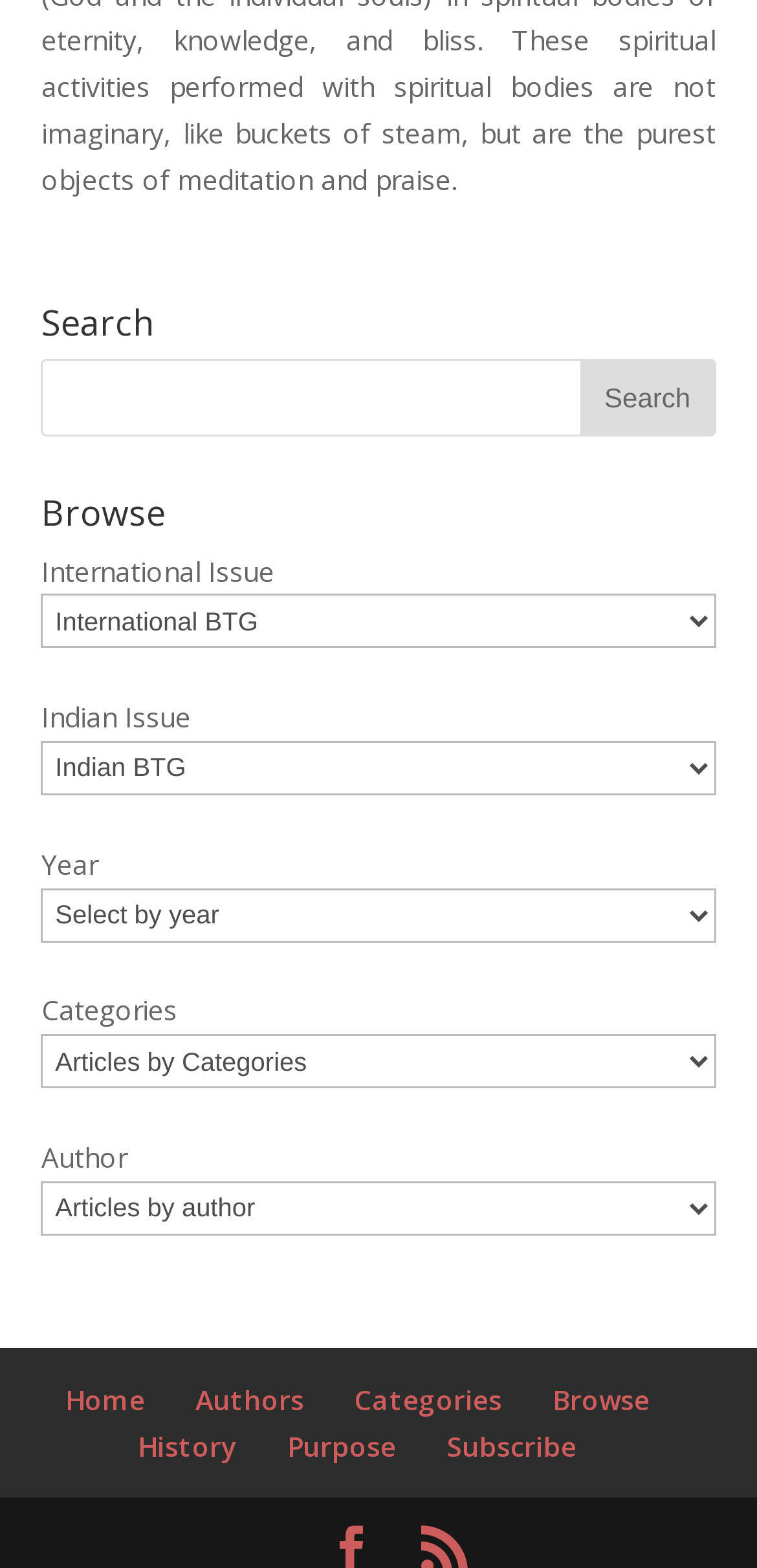Pinpoint the bounding box coordinates of the area that should be clicked to complete the following instruction: "search for something". The coordinates must be given as four float numbers between 0 and 1, i.e., [left, top, right, bottom].

[0.055, 0.228, 0.945, 0.278]